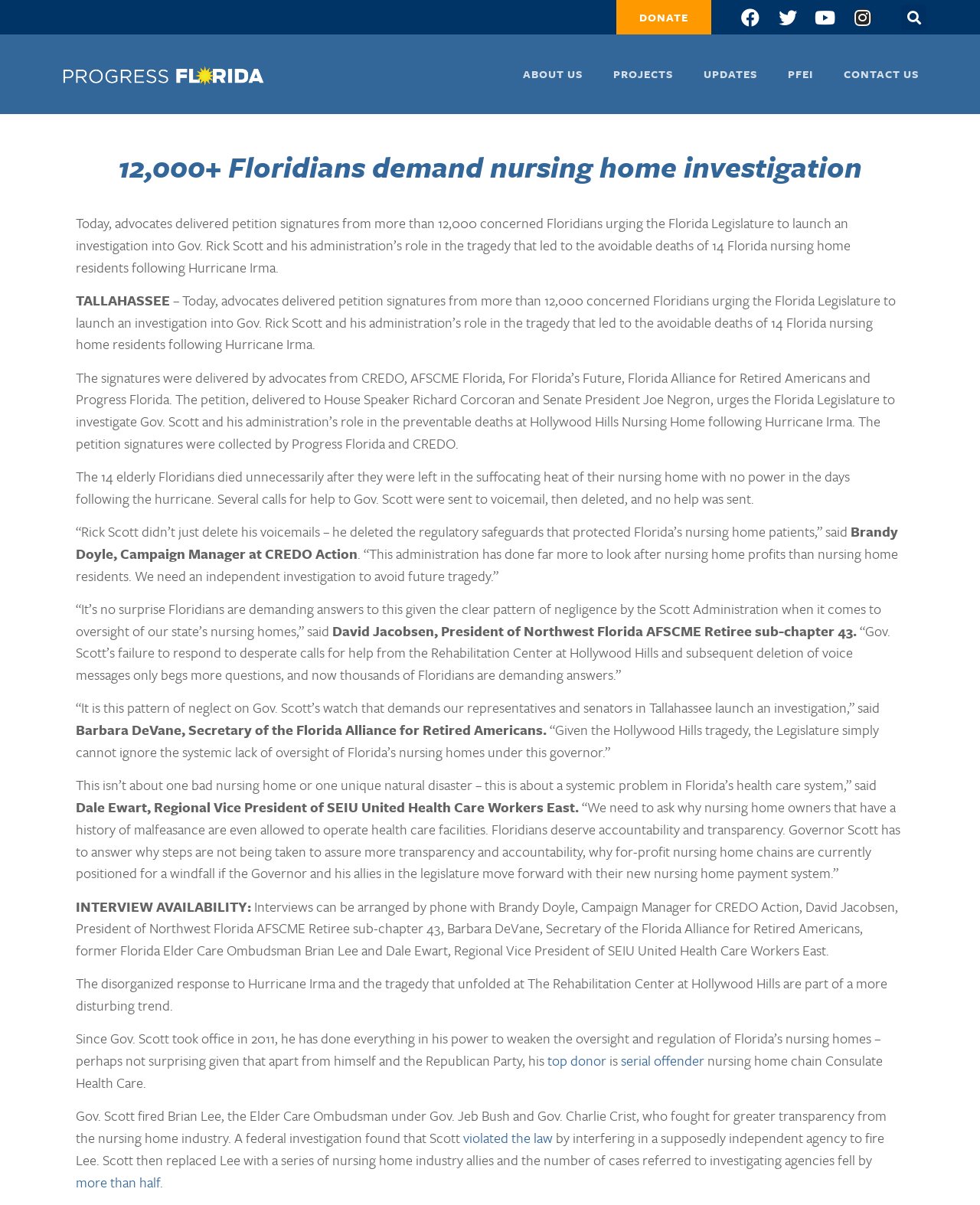Please determine the bounding box coordinates of the element's region to click in order to carry out the following instruction: "Visit Facebook page". The coordinates should be four float numbers between 0 and 1, i.e., [left, top, right, bottom].

[0.756, 0.007, 0.775, 0.022]